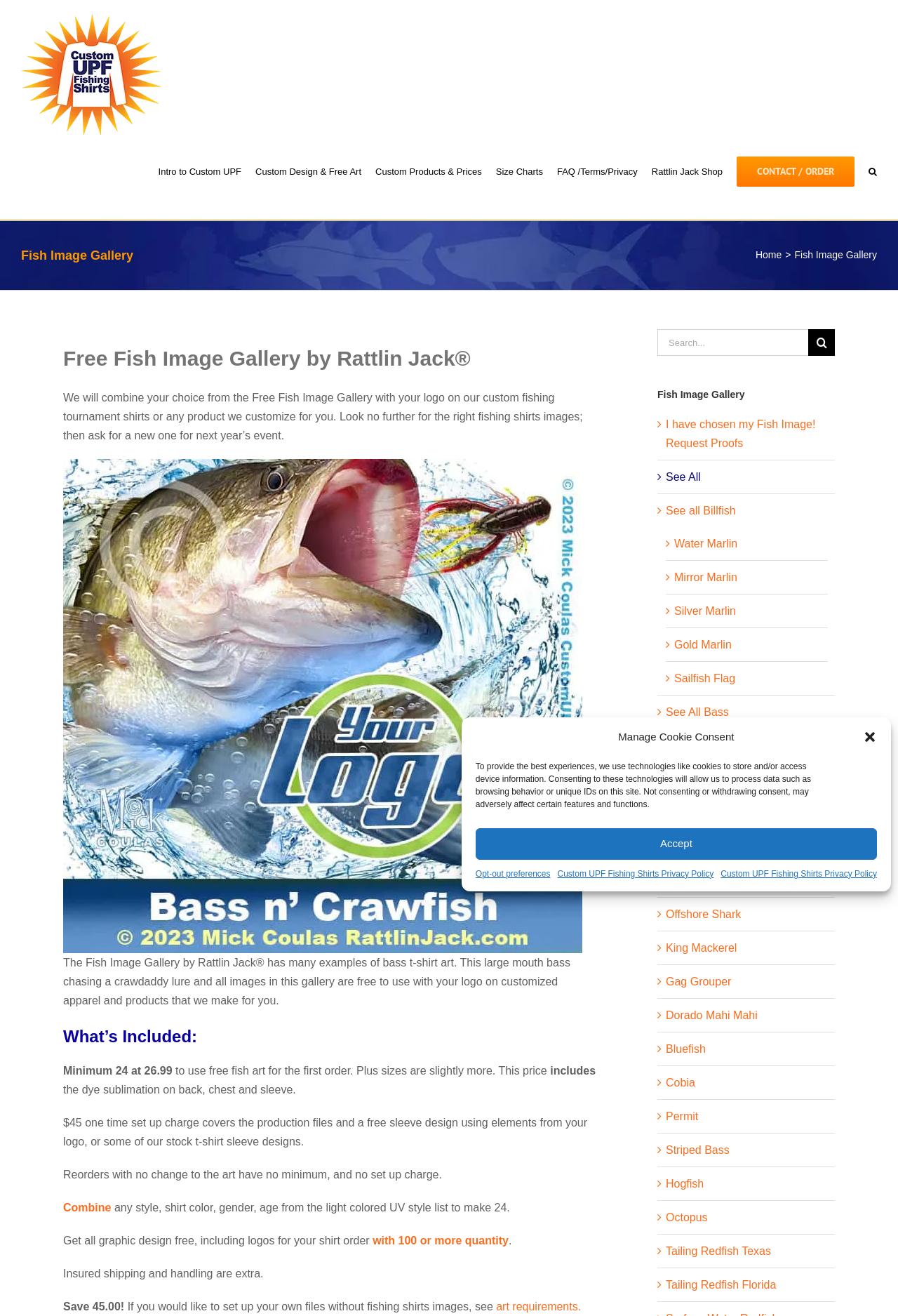Please provide the bounding box coordinates for the element that needs to be clicked to perform the following instruction: "Click on custom UPF fishing shirts logo". The coordinates should be given as four float numbers between 0 and 1, i.e., [left, top, right, bottom].

[0.023, 0.011, 0.18, 0.103]